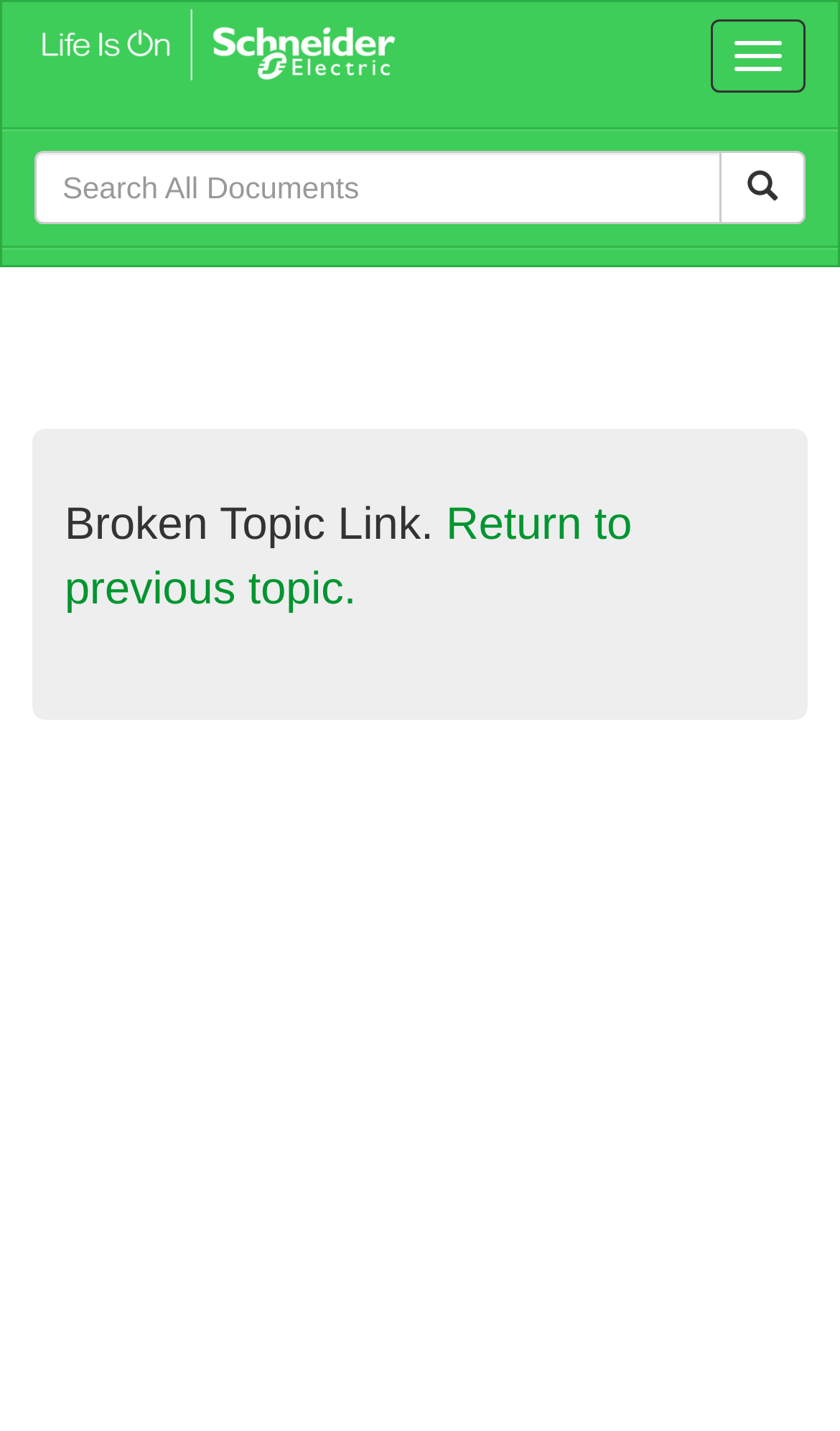Please answer the following question using a single word or phrase: 
What is the placeholder text in the search term textbox?

Search Term